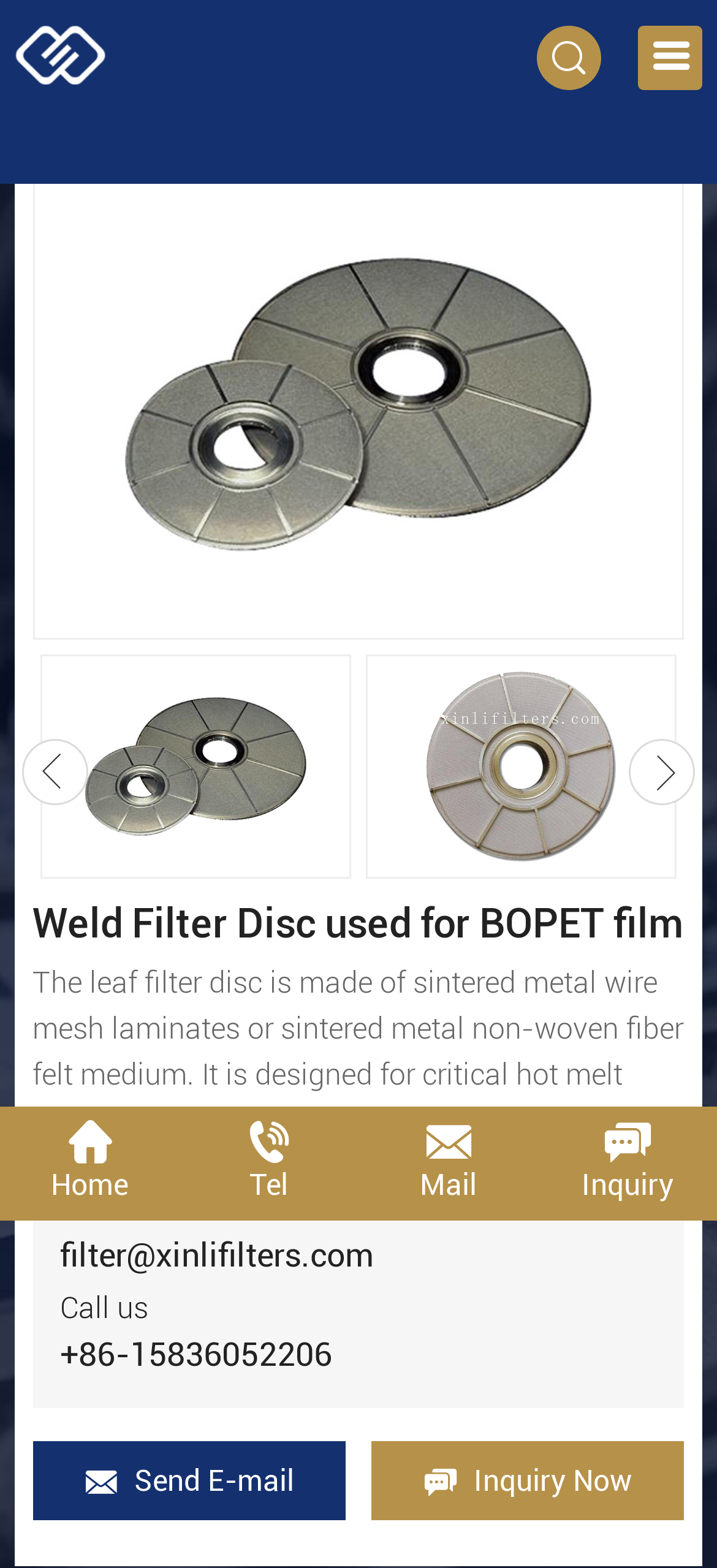Determine the bounding box coordinates of the region I should click to achieve the following instruction: "Send an email to filter@xinlifilters.com". Ensure the bounding box coordinates are four float numbers between 0 and 1, i.e., [left, top, right, bottom].

[0.084, 0.788, 0.916, 0.813]